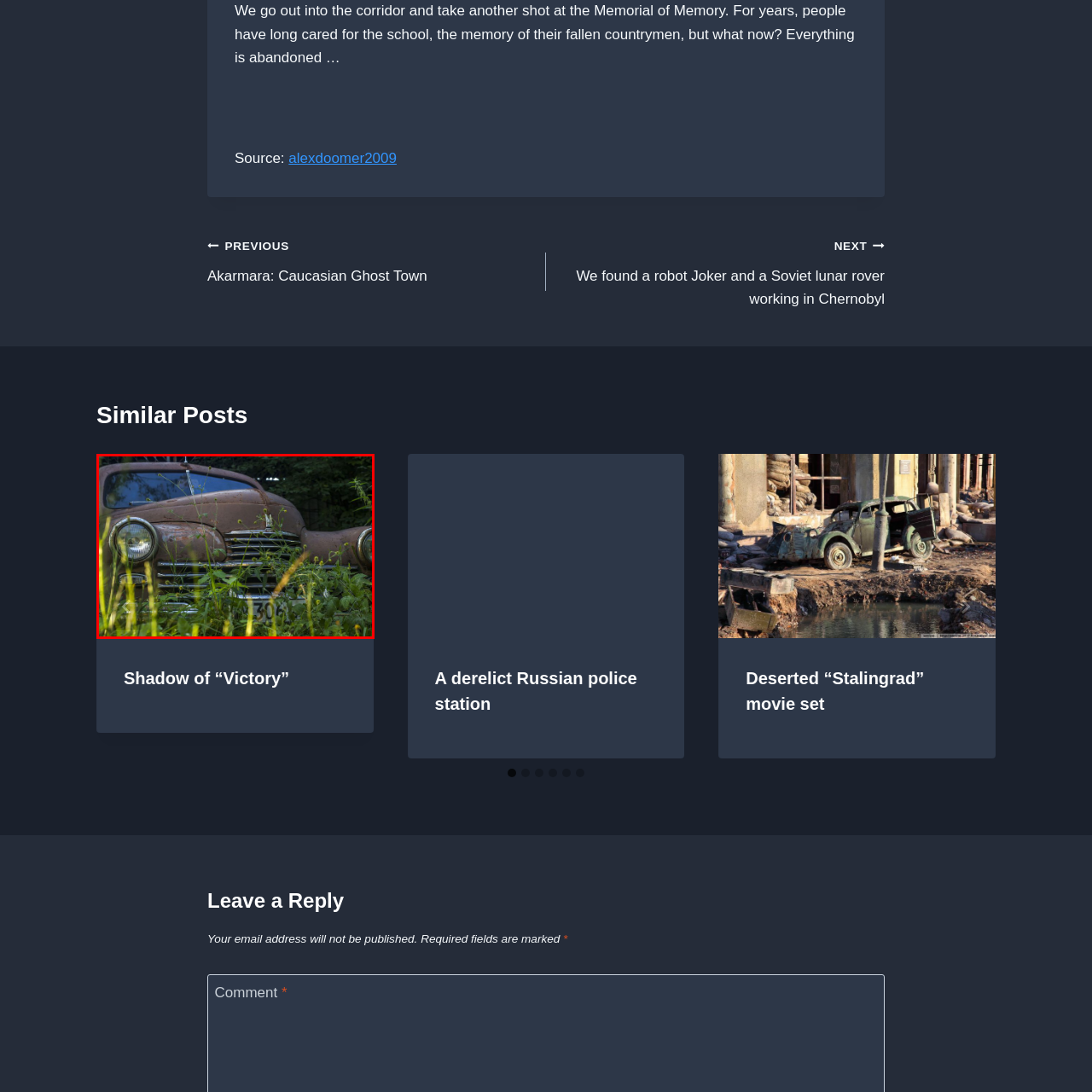What is still intact on the car?
Analyze the image segment within the red bounding box and respond to the question using a single word or brief phrase.

Headlights